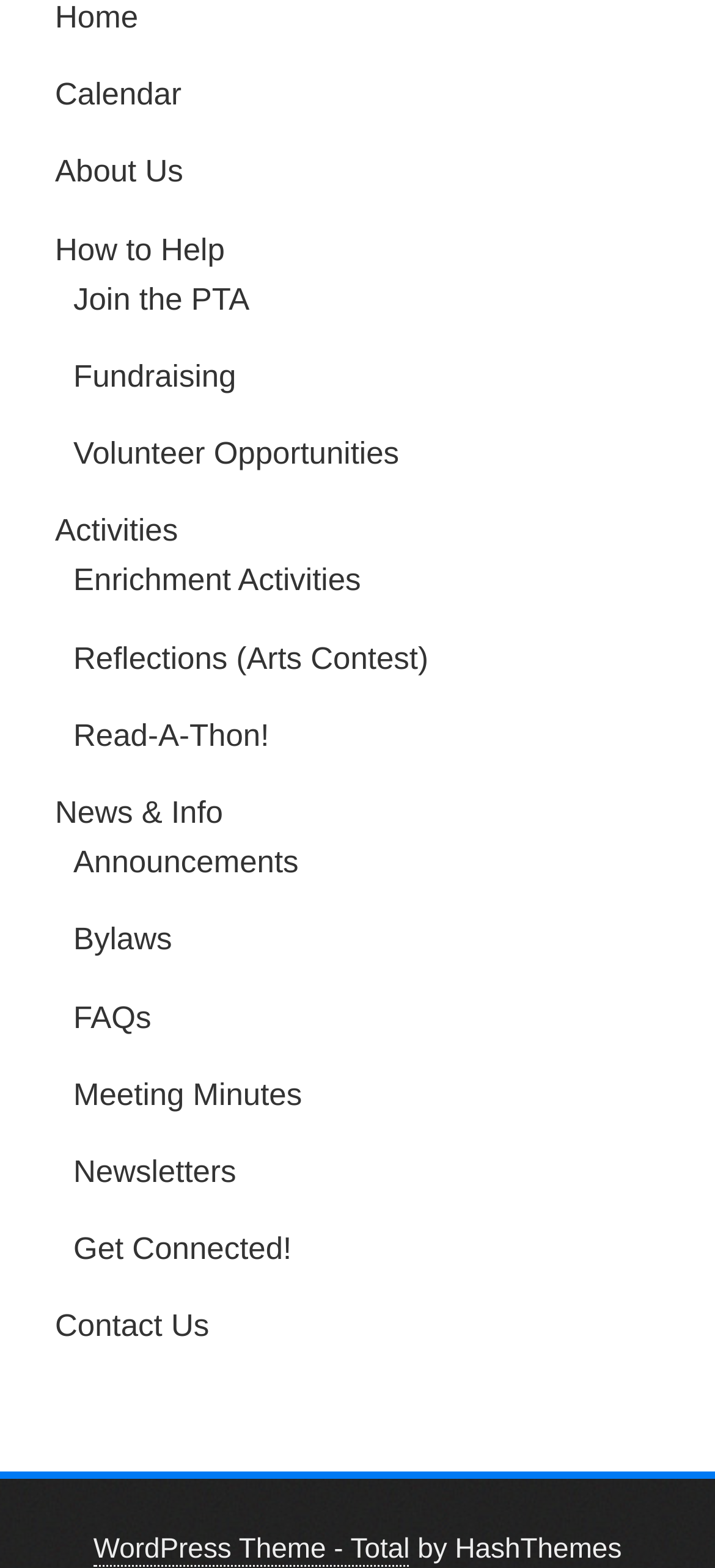Answer the question using only one word or a concise phrase: What is the theme of the webpage?

Total